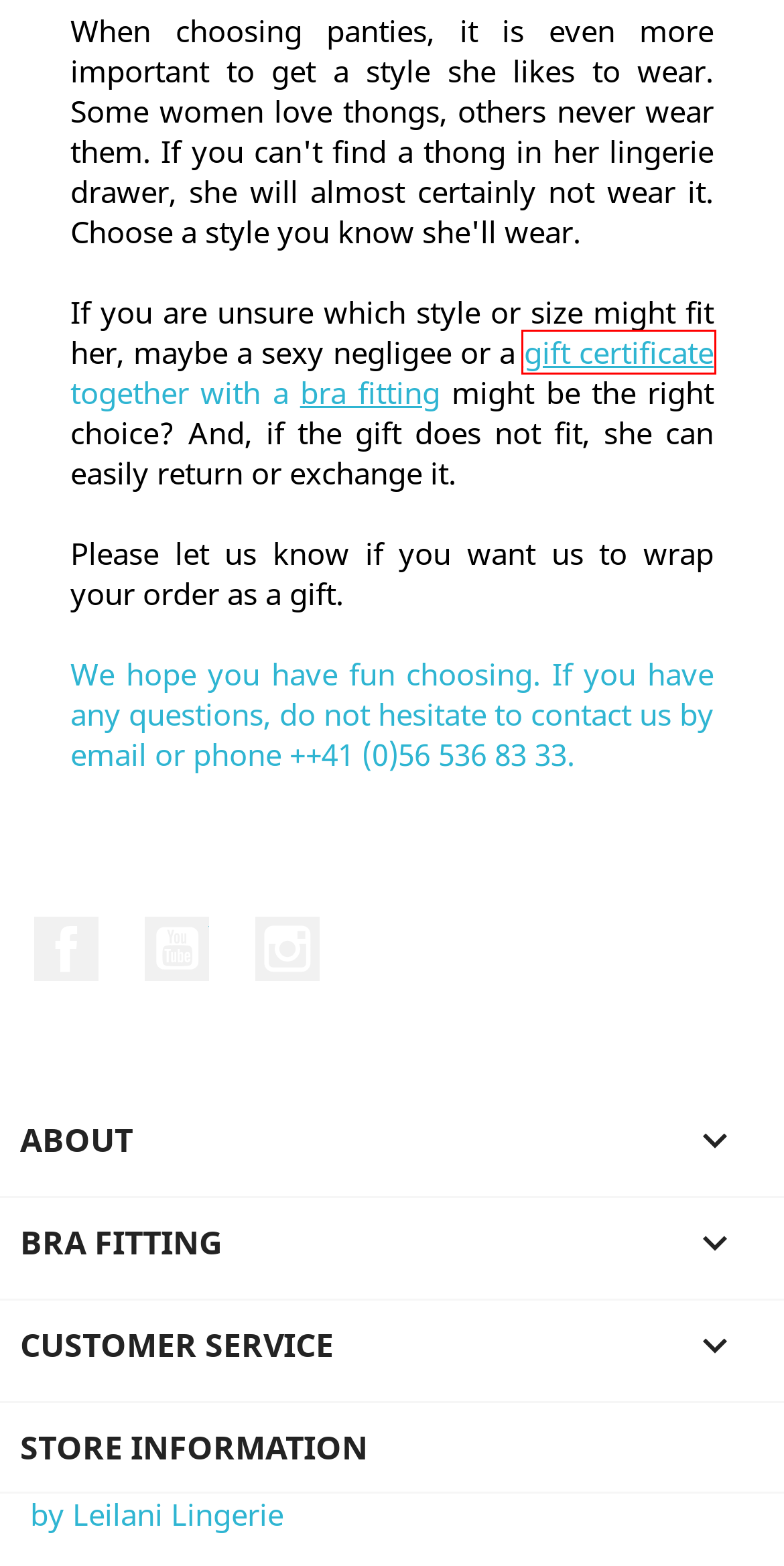You are given a webpage screenshot where a red bounding box highlights an element. Determine the most fitting webpage description for the new page that loads after clicking the element within the red bounding box. Here are the candidates:
A. petite bras
B. Login
C. Lingerie Gift Card  - Gift Certificate - Leilani Lingerie
D. Petite lingerie and small cups bras at Leilani Lingerie
E. Cart
F. Bra Fitting - book your personal appointment
G. Stores
H. BH Ratgeber für Bh's und Lingerie in AAA und AA Körbchen

C